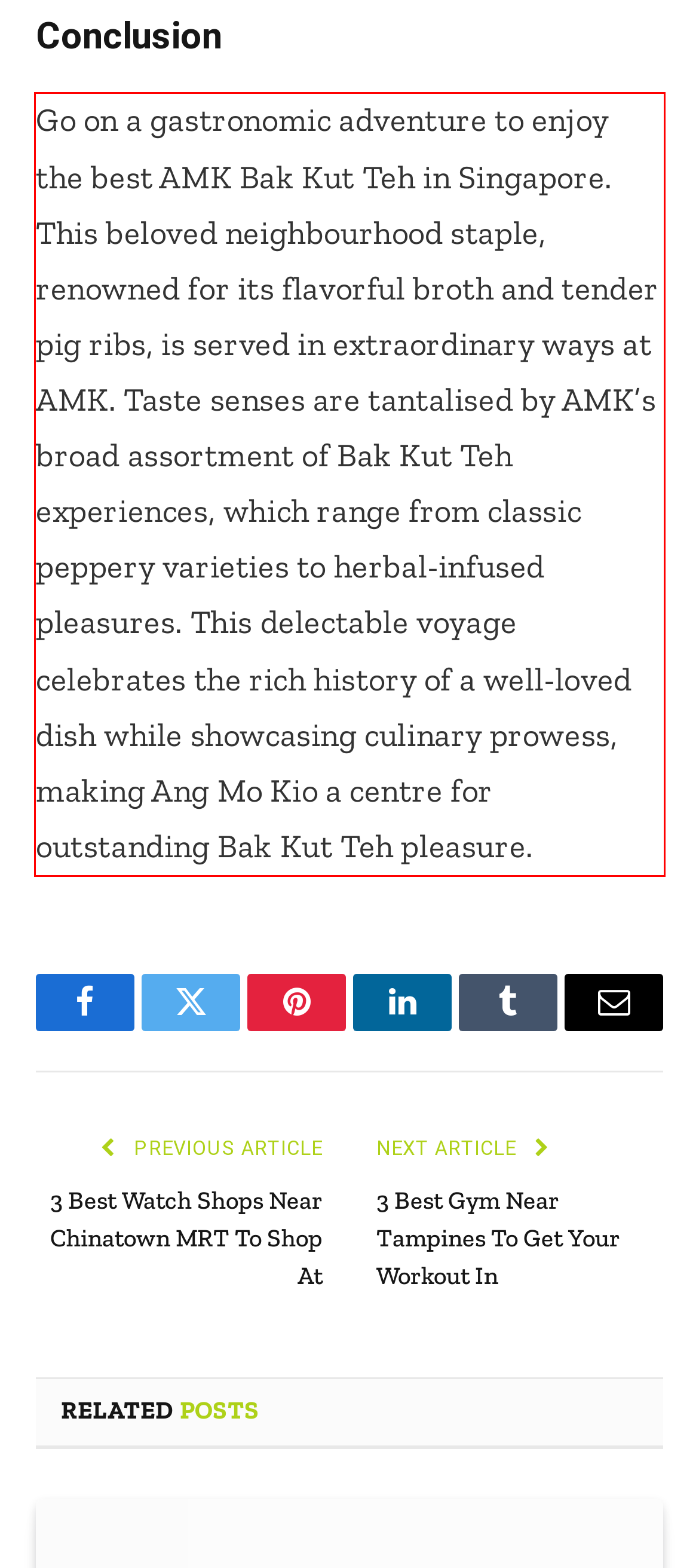Please perform OCR on the UI element surrounded by the red bounding box in the given webpage screenshot and extract its text content.

Go on a gastronomic adventure to enjoy the best AMK Bak Kut Teh in Singapore. This beloved neighbourhood staple, renowned for its flavorful broth and tender pig ribs, is served in extraordinary ways at AMK. Taste senses are tantalised by AMK’s broad assortment of Bak Kut Teh experiences, which range from classic peppery varieties to herbal-infused pleasures. This delectable voyage celebrates the rich history of a well-loved dish while showcasing culinary prowess, making Ang Mo Kio a centre for outstanding Bak Kut Teh pleasure.